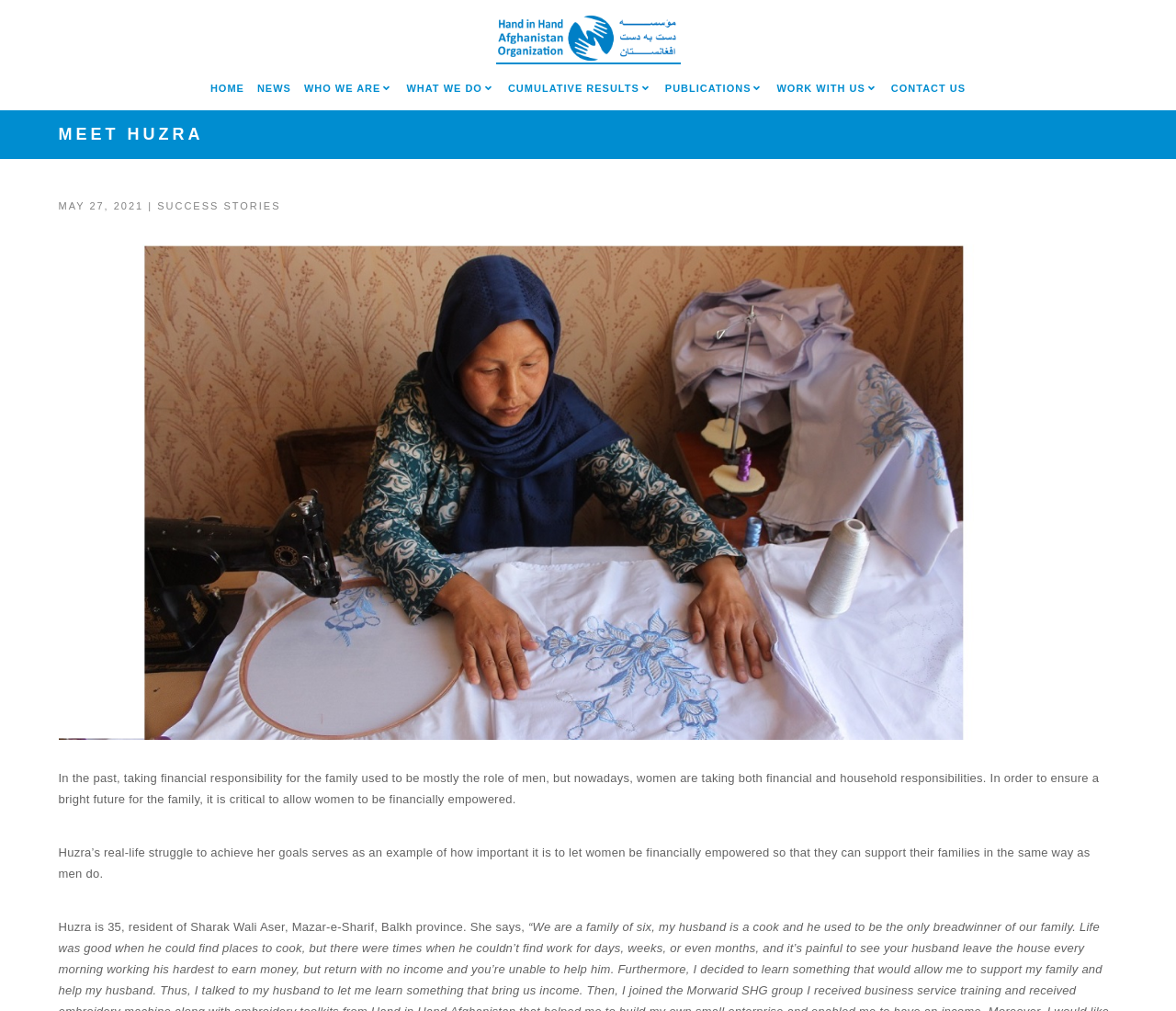Offer a meticulous caption that includes all visible features of the webpage.

The webpage is about Huzra, a 35-year-old resident of Sharak Wali Aser, Mazar-e-Sharif, Balkh province, and her struggle to achieve financial empowerment. At the top of the page, there is a heading "MEET HUZRA" in a prominent position. Below the heading, there is a date "MAY 27, 2021" followed by a vertical line and a link to "SUCCESS STORIES".

On the top navigation bar, there are several links, including "HOME", "NEWS", "WHO WE ARE", "WHAT WE DO", "CUMULATIVE RESULTS", "PUBLICATIONS", "WORK WITH US", and "CONTACT US". Each link is separated by a small icon represented by "\uf107".

In the main content area, there are three paragraphs of text. The first paragraph describes how women are taking on both financial and household responsibilities, and the importance of financially empowering them. The second paragraph explains how Huzra's story serves as an example of the importance of financial empowerment for women. The third paragraph introduces Huzra and quotes her saying something, although the exact quote is not specified.

On the top-right corner of the page, there is a link to "Hand in Hand Afghanistan" accompanied by an image with the same name.